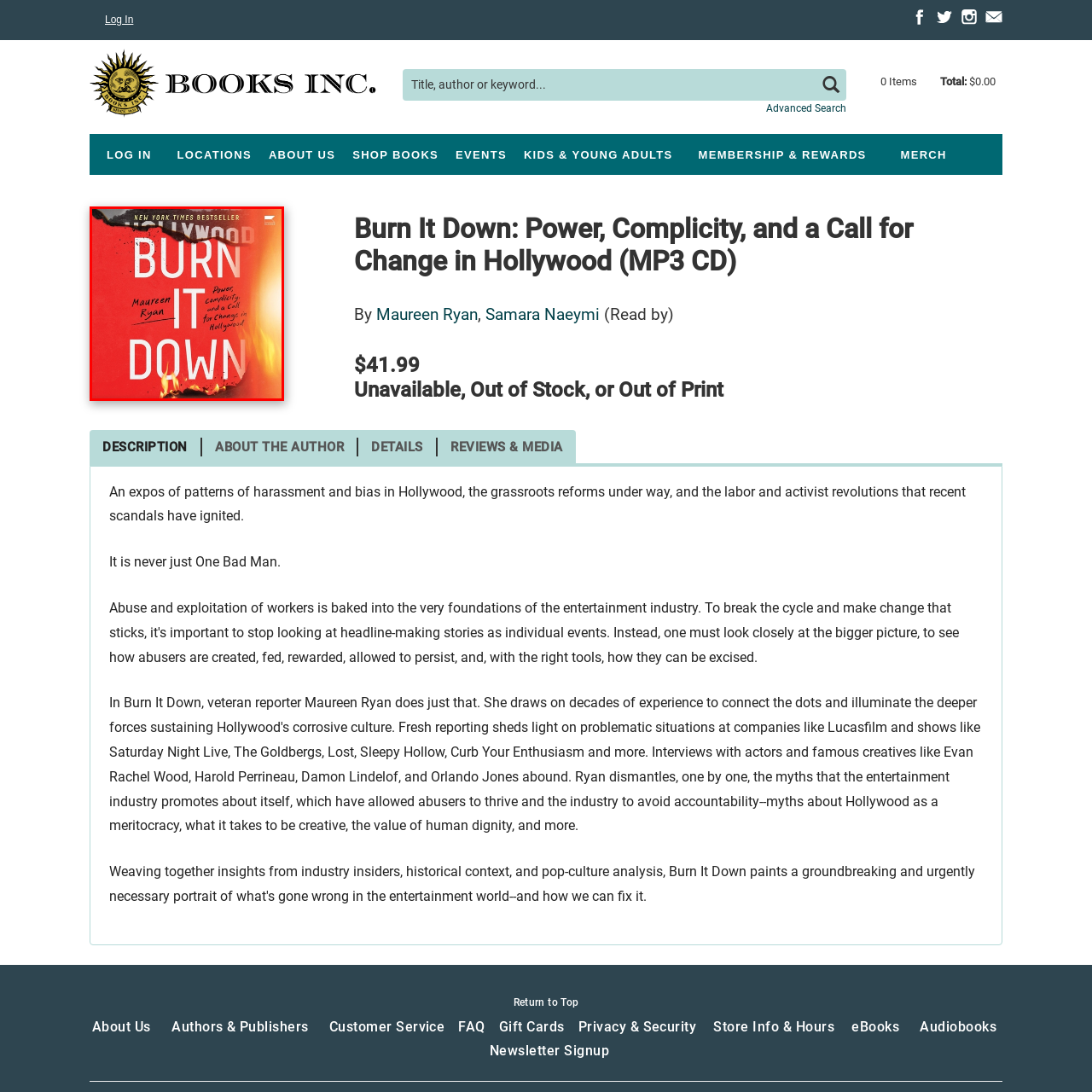Focus on the image encased in the red box and respond to the question with a single word or phrase:
Is the audiobook a New York Times bestseller?

Yes